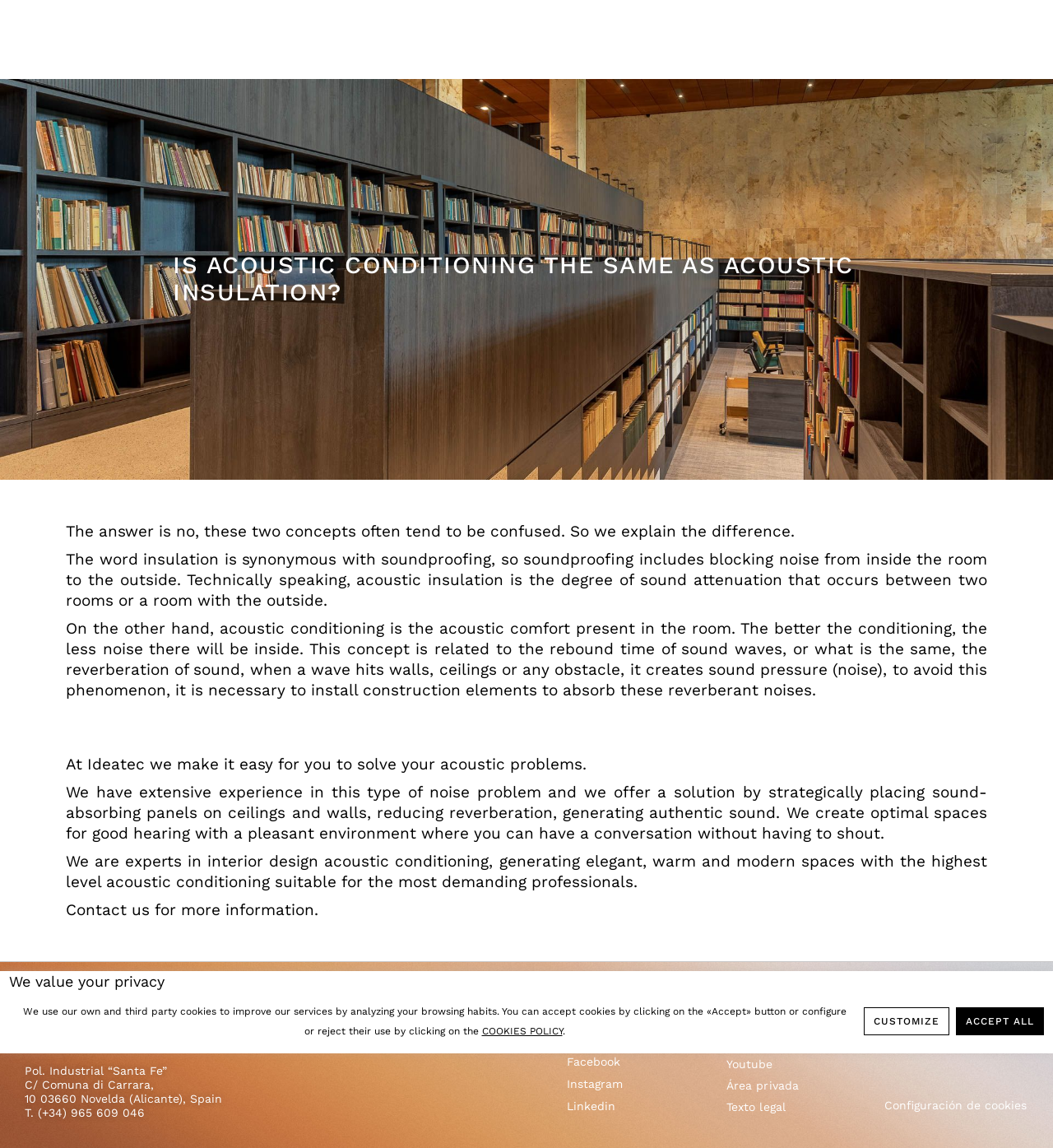Reply to the question with a single word or phrase:
What is the company name?

Ideatec